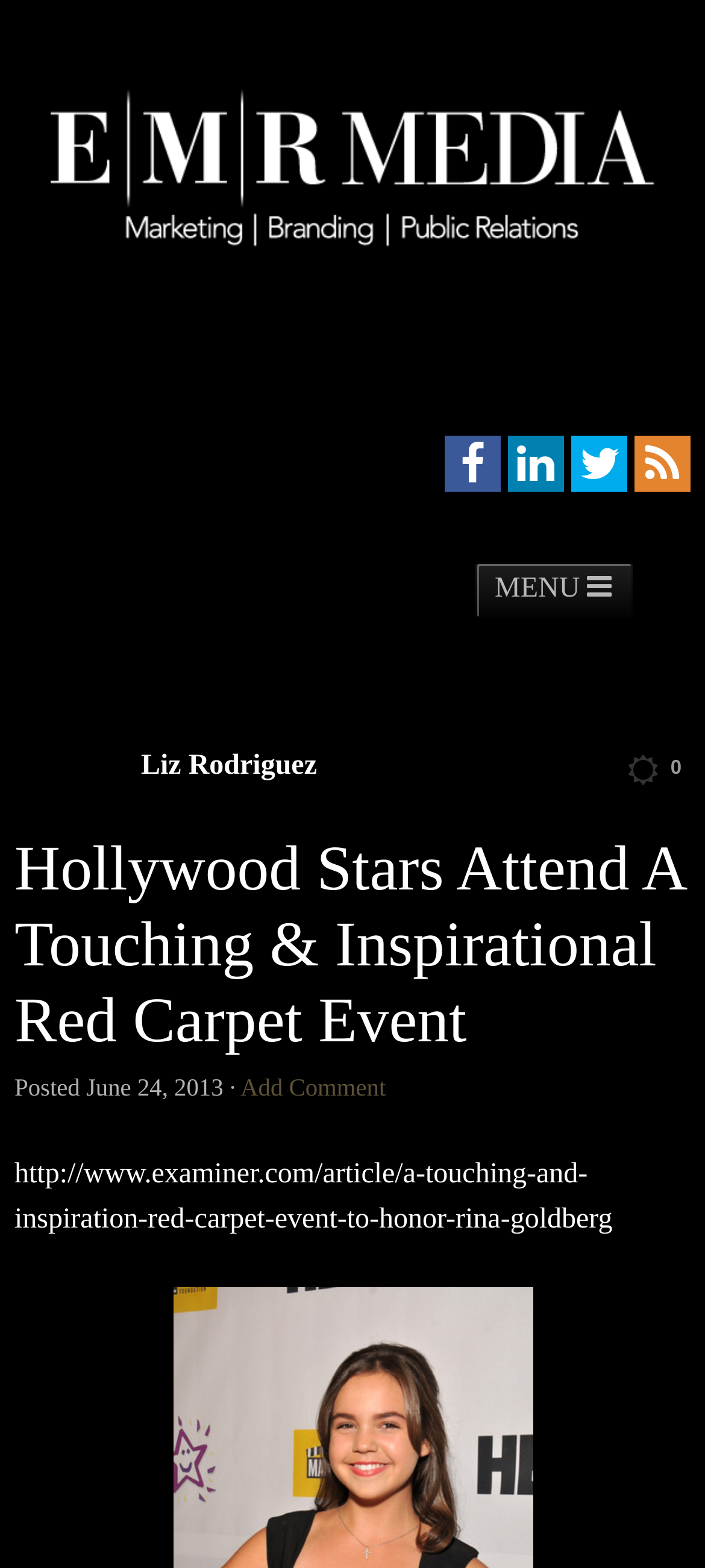Please mark the bounding box coordinates of the area that should be clicked to carry out the instruction: "Search for something".

[0.116, 0.419, 0.177, 0.445]